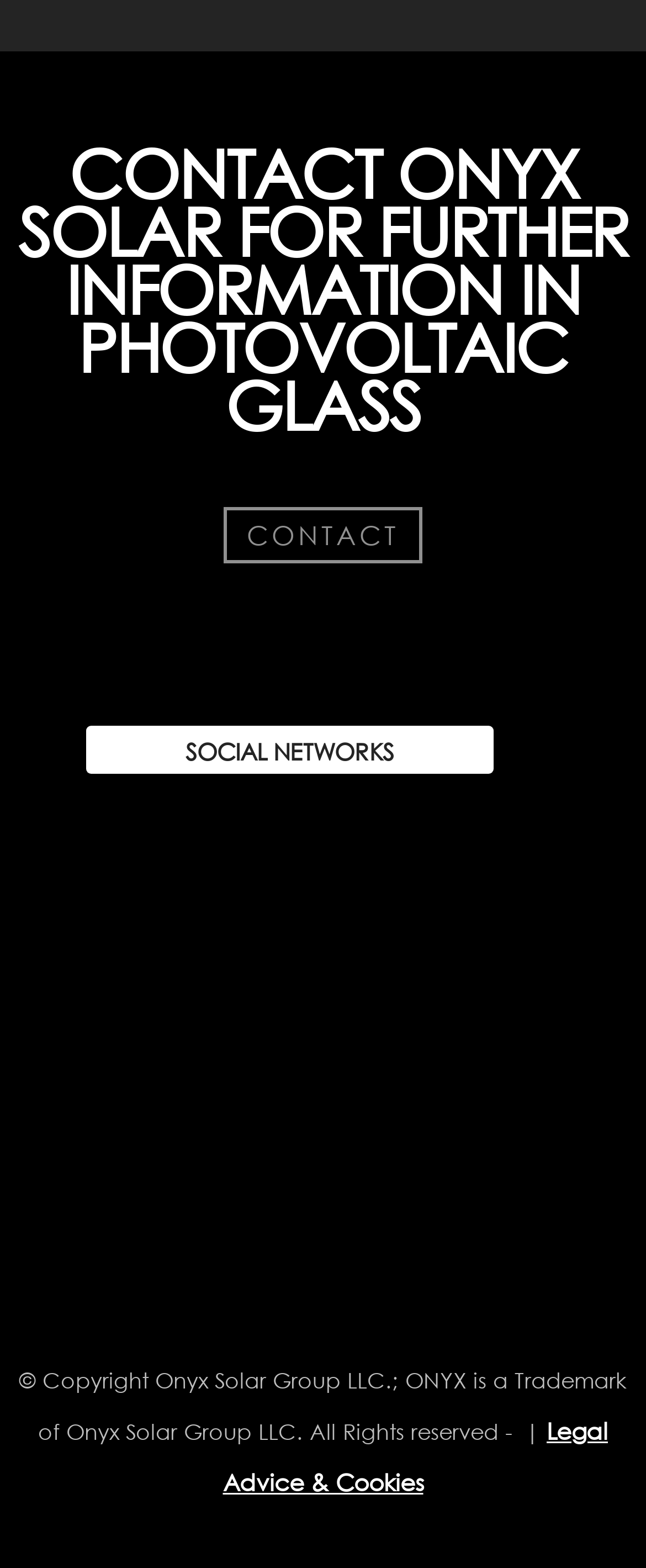Determine the bounding box coordinates of the region to click in order to accomplish the following instruction: "Check legal advice and cookies". Provide the coordinates as four float numbers between 0 and 1, specifically [left, top, right, bottom].

[0.345, 0.902, 0.941, 0.955]